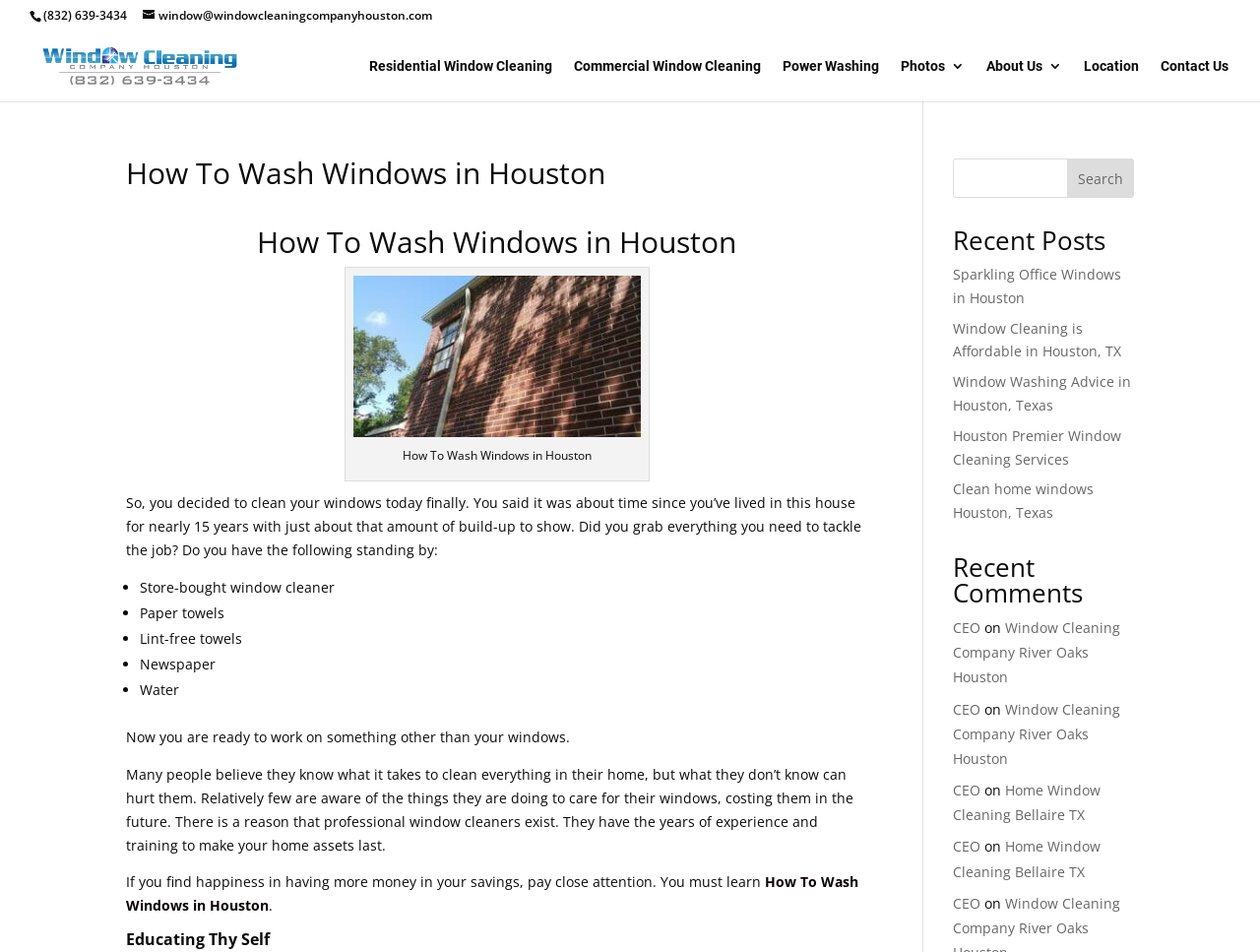Explain in detail what is displayed on the webpage.

This webpage is about window cleaning services in Houston, Texas. At the top, there is a phone number, `(832) 639-3434`, and a link to `window@windowcleaningcompanyhouston.com`. Below that, there is a link to `Window Cleaning Company Houston` with an accompanying image. 

To the right of the image, there are several links to different services, including `Residential Window Cleaning`, `Commercial Window Cleaning`, `Power Washing`, `Photos`, `About Us`, `Location`, and `Contact Us`. 

The main content of the webpage is divided into two sections. The first section has a heading `How To Wash Windows in Houston` and provides a step-by-step guide on how to clean windows. The guide includes a list of necessary materials, such as store-bought window cleaner, paper towels, lint-free towels, newspaper, and water. 

The second section discusses the importance of professional window cleaning services, highlighting the potential risks of DIY window cleaning and the benefits of hiring experienced professionals. There is also a link to `How To Wash Windows in Houston` at the end of this section.

On the right side of the webpage, there is a search bar with a `Search` button. Below the search bar, there are headings for `Recent Posts` and `Recent Comments`. Under `Recent Posts`, there are links to several articles, including `Sparkling Office Windows in Houston`, `Window Cleaning is Affordable in Houston, TX`, and `Houston Premier Window Cleaning Services`. 

At the bottom of the webpage, there are three sections with links to `CEO` and `Window Cleaning Company River Oaks Houston` or `Home Window Cleaning Bellaire TX`, along with the text `on`. These sections appear to be footers with additional links and information.